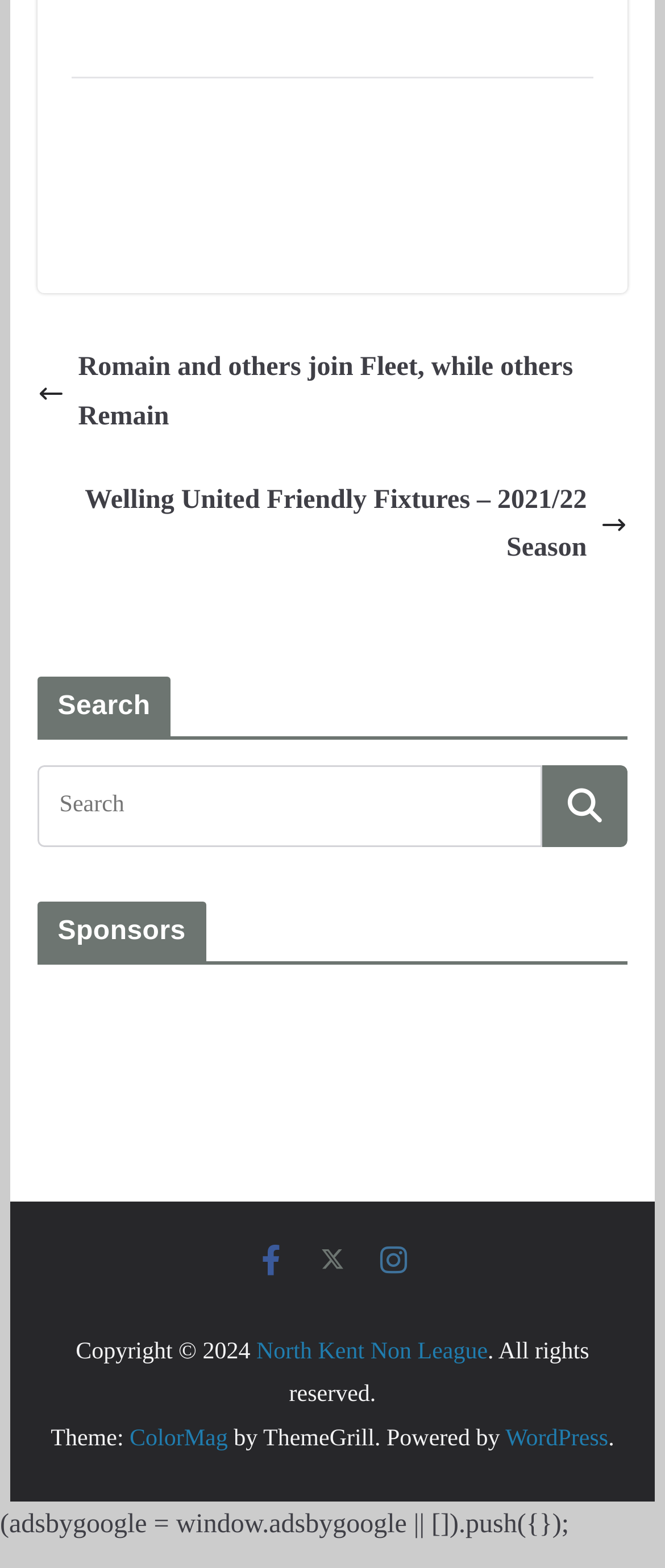How many links are there in the footer section?
Provide an in-depth and detailed answer to the question.

The footer section of the webpage contains several links, including the copyright information, 'North Kent Non League', 'ColorMag', 'ThemeGrill', and 'WordPress'. By counting these links, we can determine that there are 5 links in the footer section.